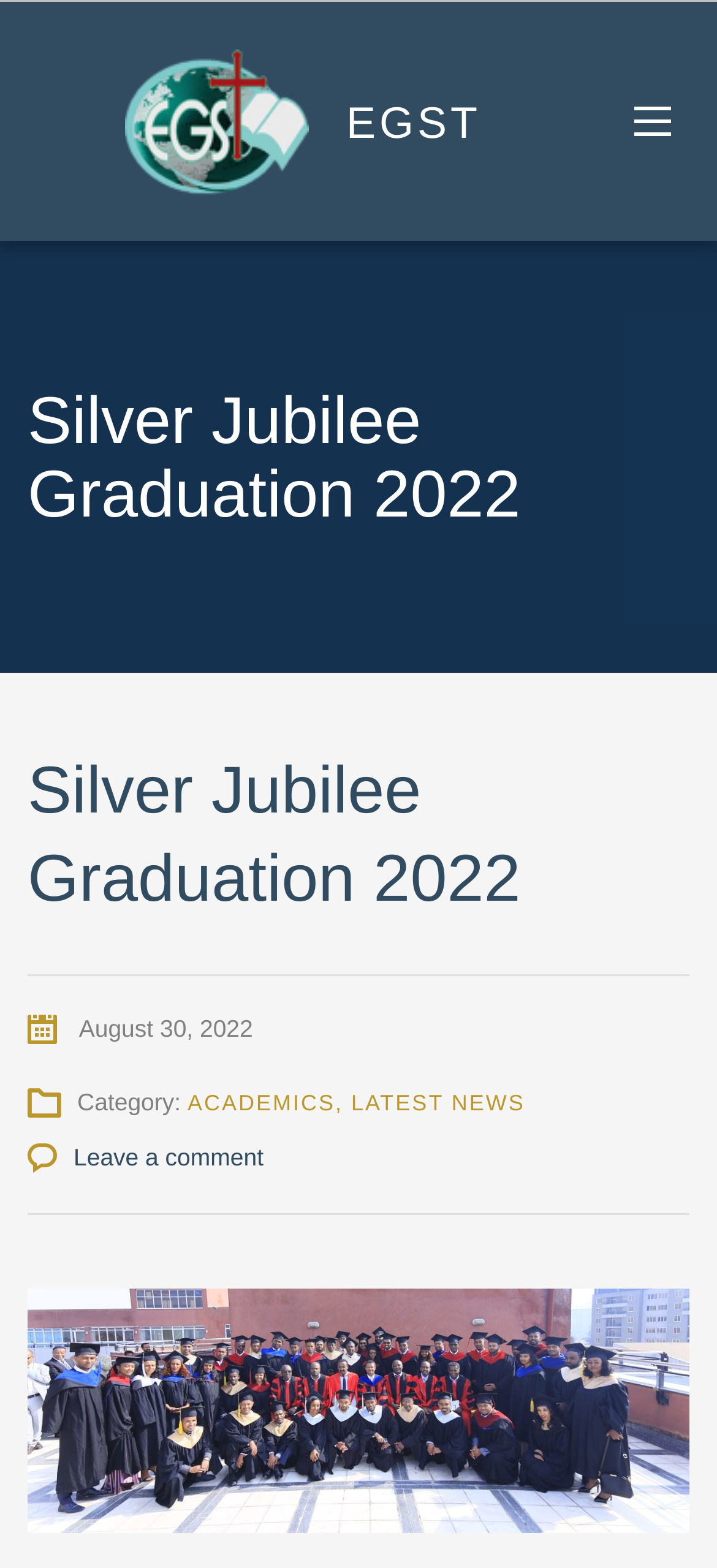Find the bounding box coordinates of the UI element according to this description: "Leave a comment".

[0.103, 0.729, 0.368, 0.747]